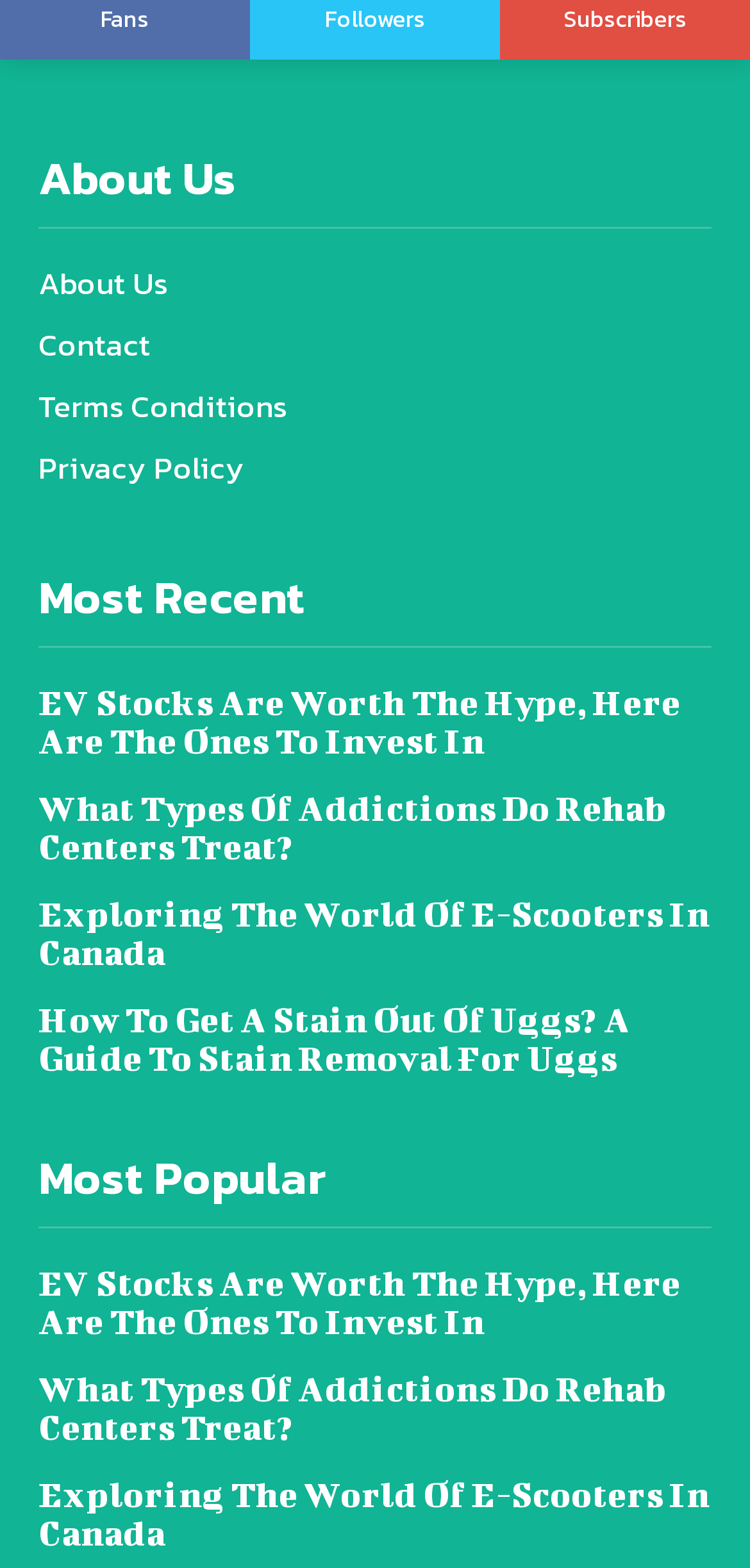What are the three categories at the top?
From the screenshot, provide a brief answer in one word or phrase.

Fans, Followers, Subscribers